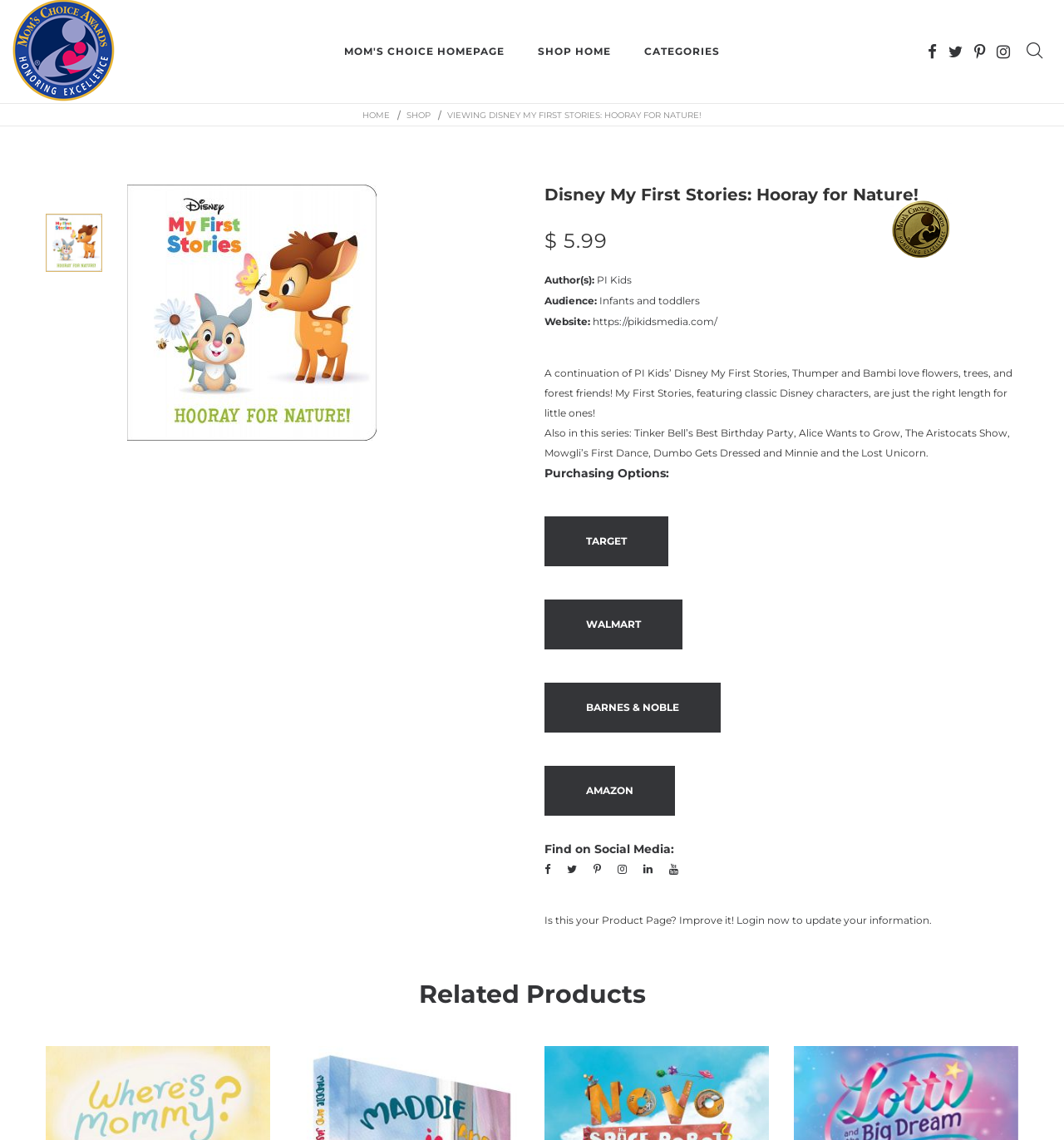Using the given description, provide the bounding box coordinates formatted as (top-left x, top-left y, bottom-right x, bottom-right y), with all values being floating point numbers between 0 and 1. Description: Amazon

[0.512, 0.672, 0.634, 0.716]